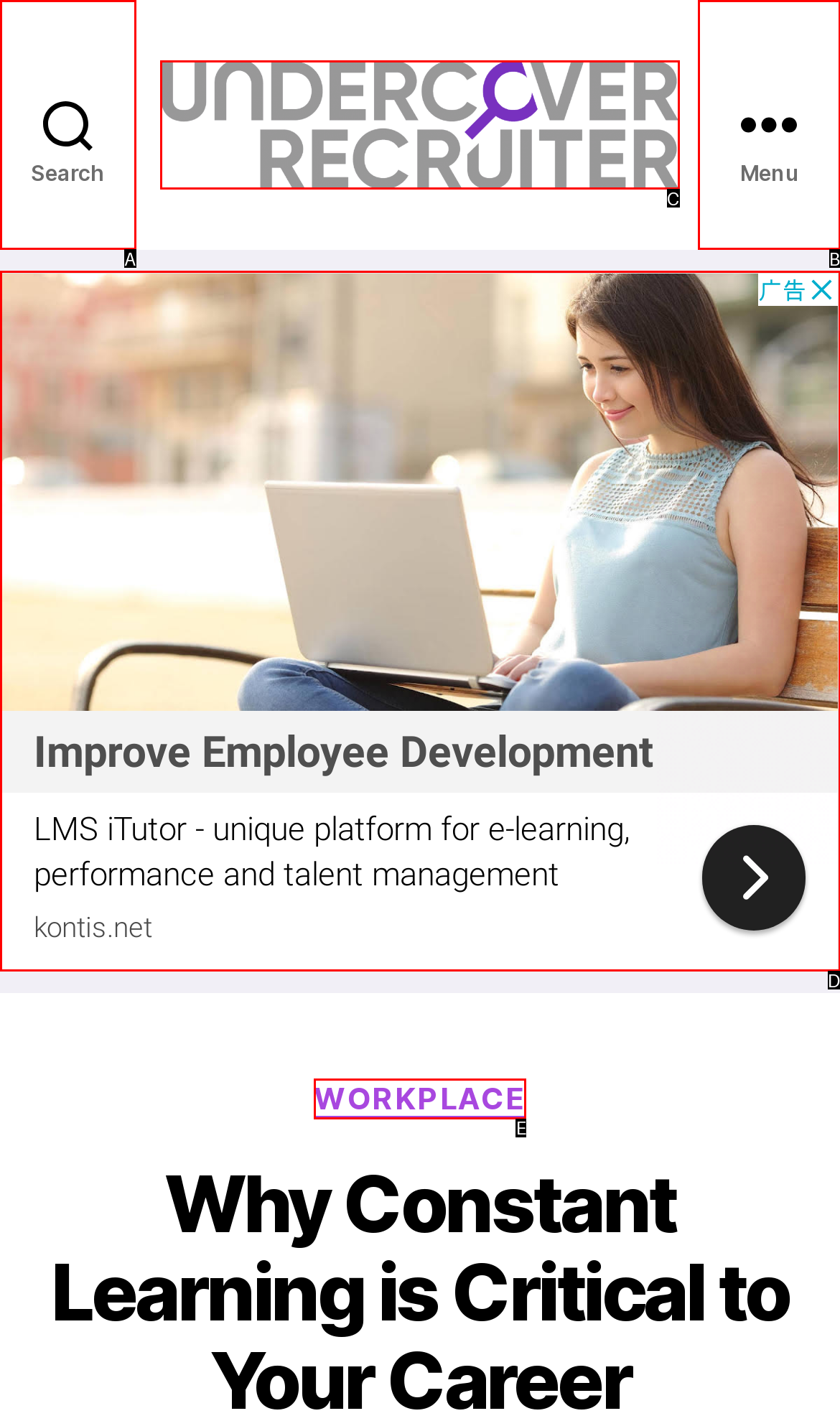Select the letter of the HTML element that best fits the description: parent_node: Undercover Recruiter
Answer with the corresponding letter from the provided choices.

C